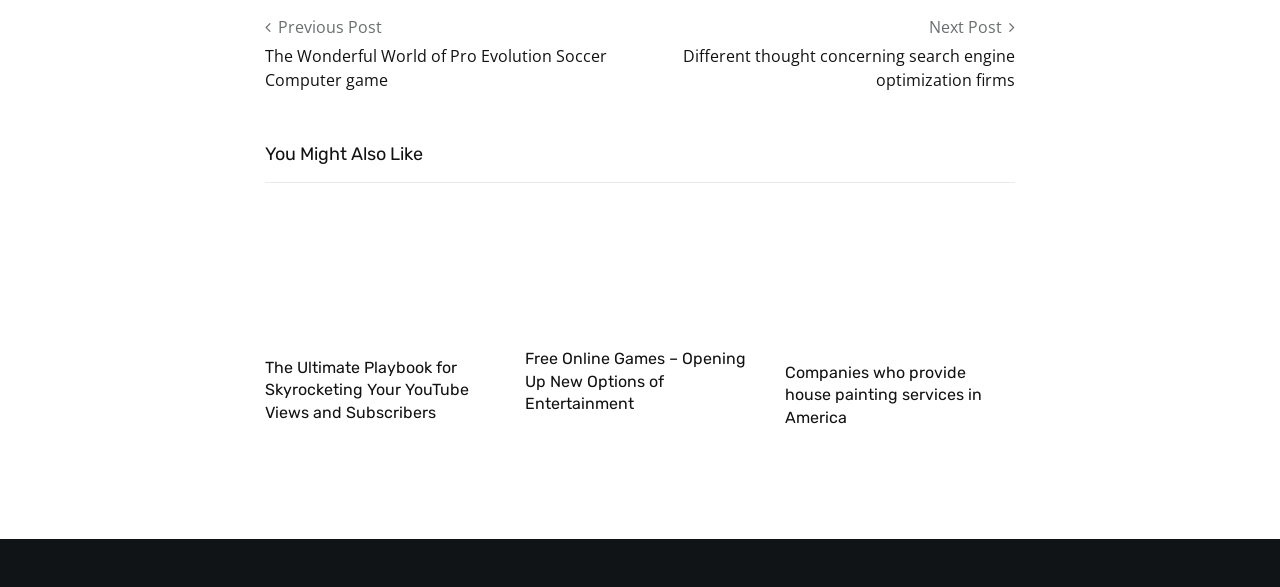Indicate the bounding box coordinates of the clickable region to achieve the following instruction: "Read the article about Pro Evolution Soccer."

[0.207, 0.077, 0.474, 0.156]